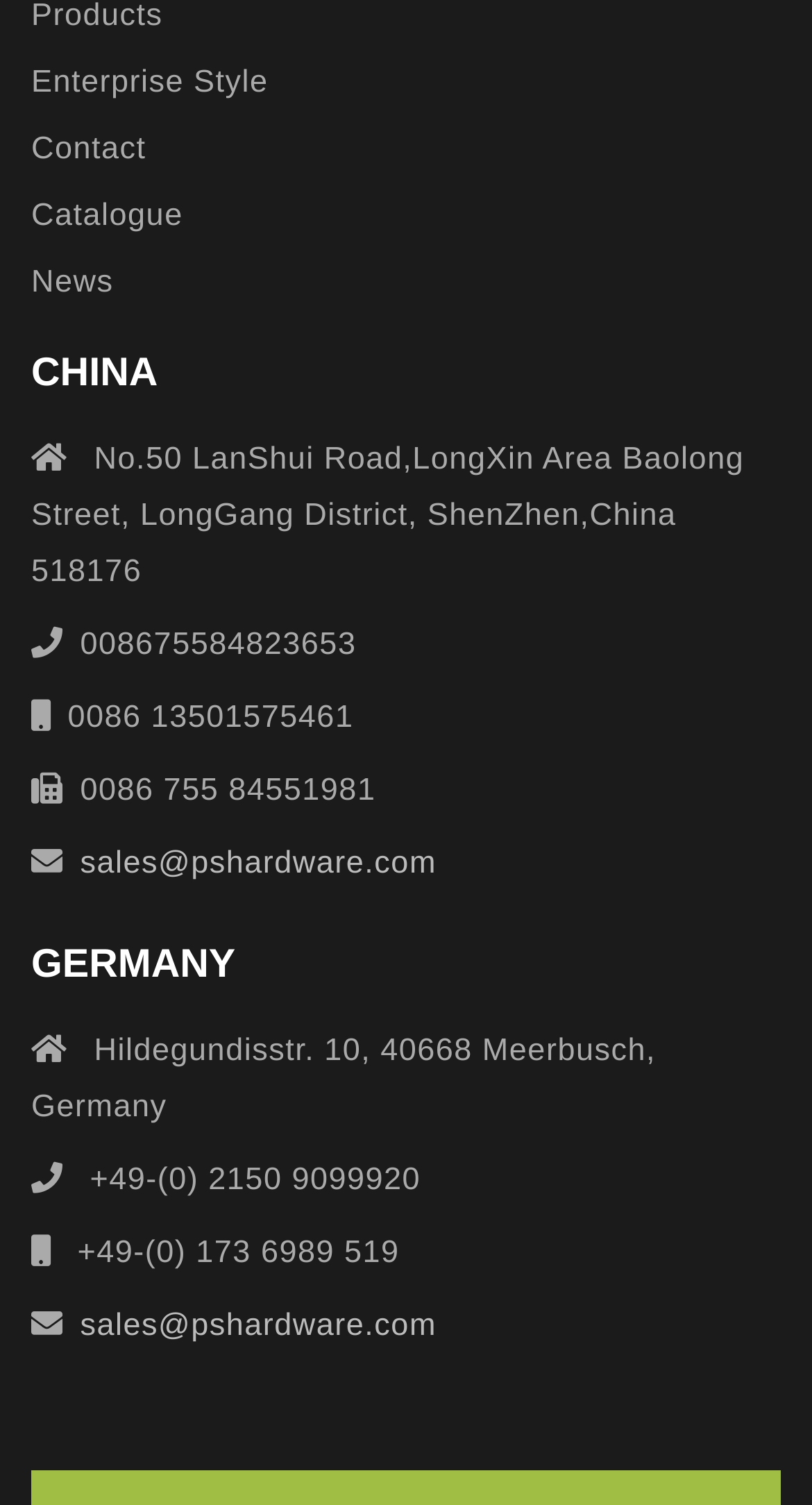What is the address of the company in China?
Please respond to the question with a detailed and informative answer.

I found the address by looking at the static text element that appears below the 'CHINA' heading, which provides the detailed address of the company in China.